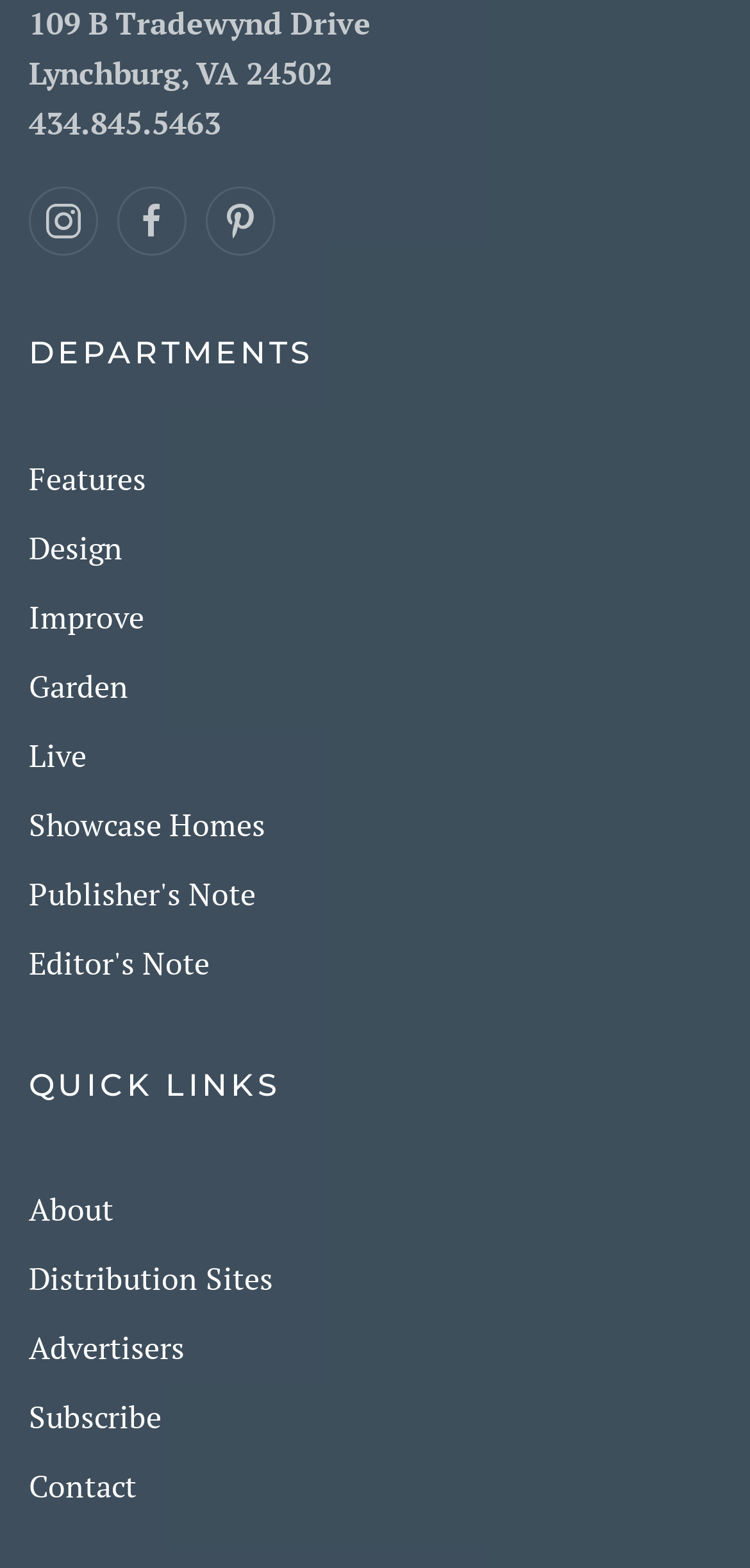Please determine the bounding box coordinates for the element that should be clicked to follow these instructions: "contact the website".

[0.038, 0.934, 0.182, 0.961]